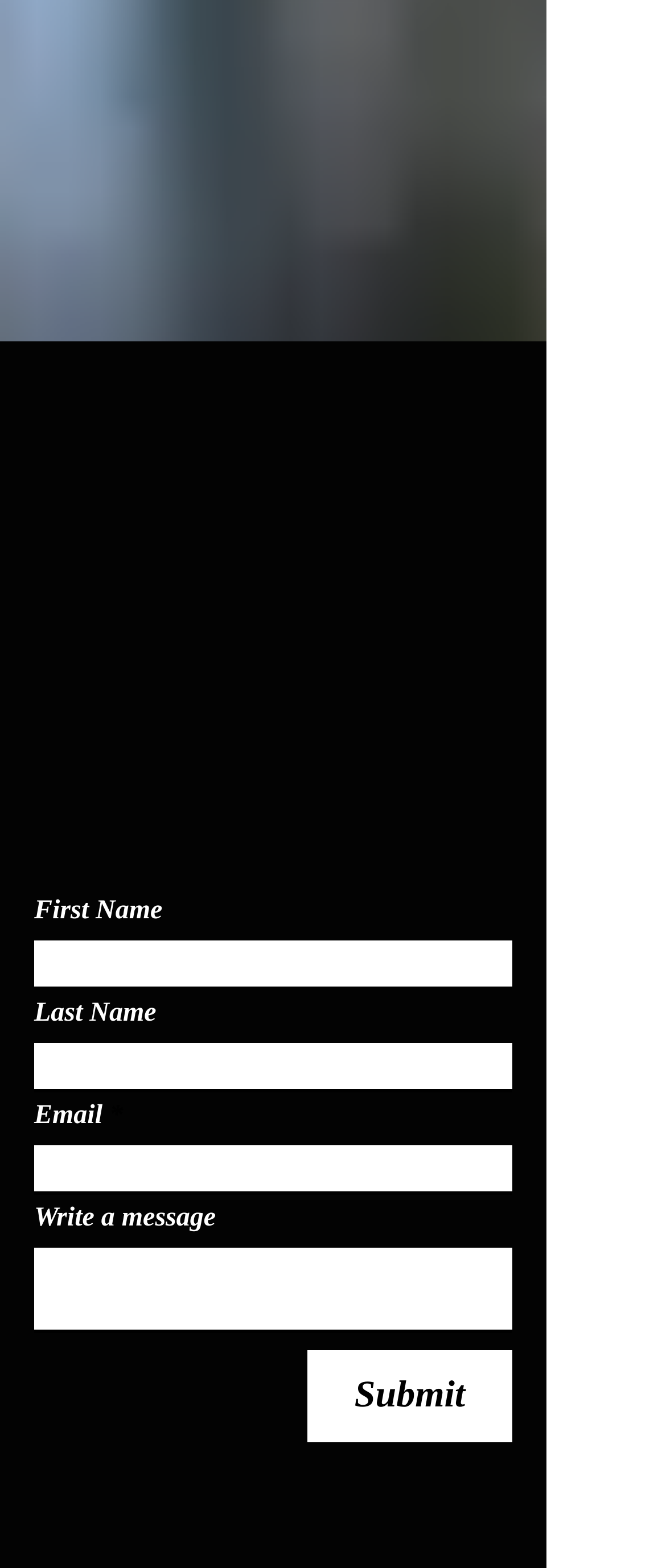What social media platform is linked on the webpage?
Carefully examine the image and provide a detailed answer to the question.

I found a link element with the text 'Facebook' within a list element labeled as 'Social Bar', which suggests that the webpage links to the training center's Facebook page.